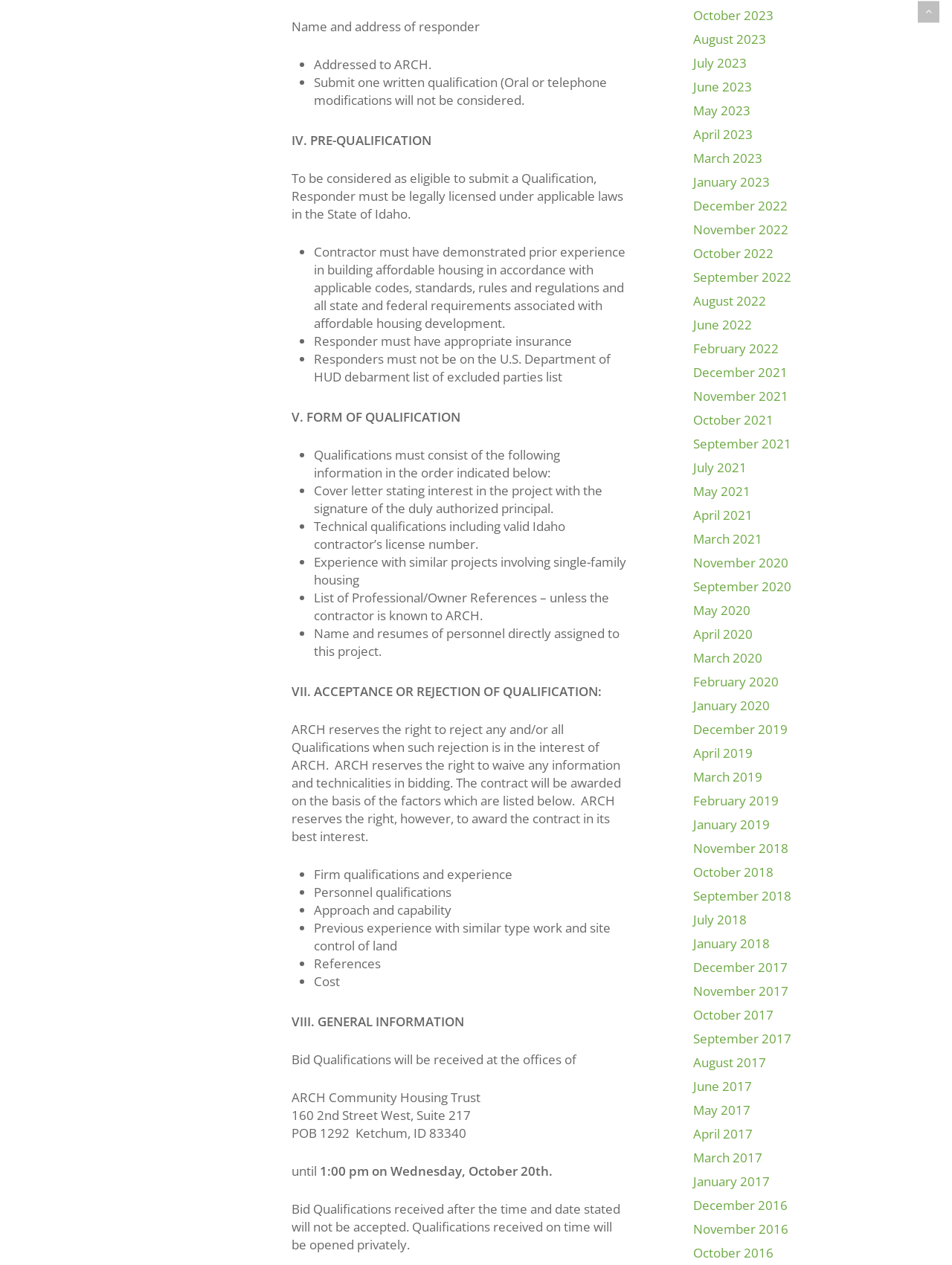Identify the bounding box coordinates for the UI element described as: "parent_node: Download APK".

None